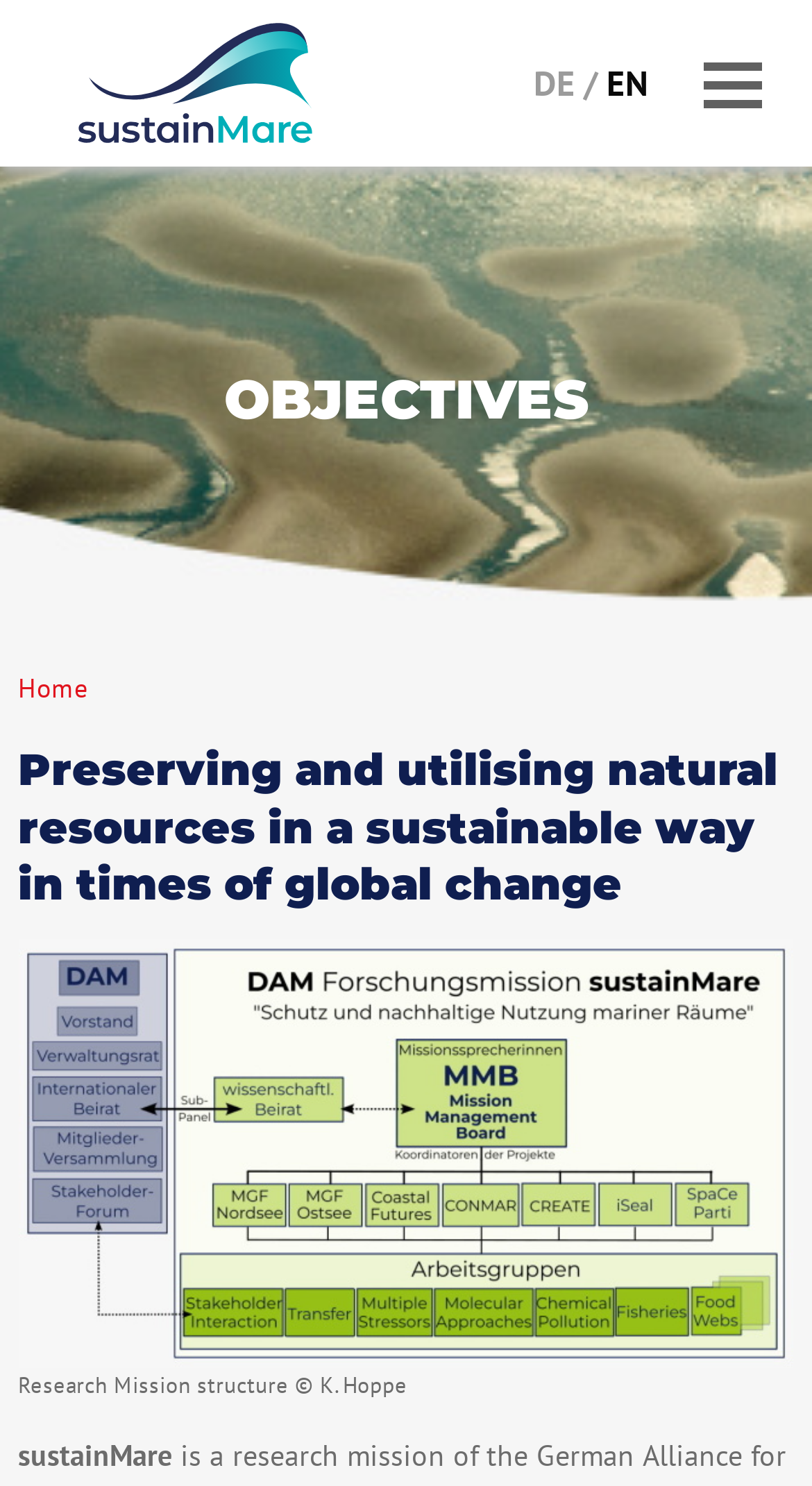Respond to the question below with a single word or phrase:
What is the language selection option?

DE / EN